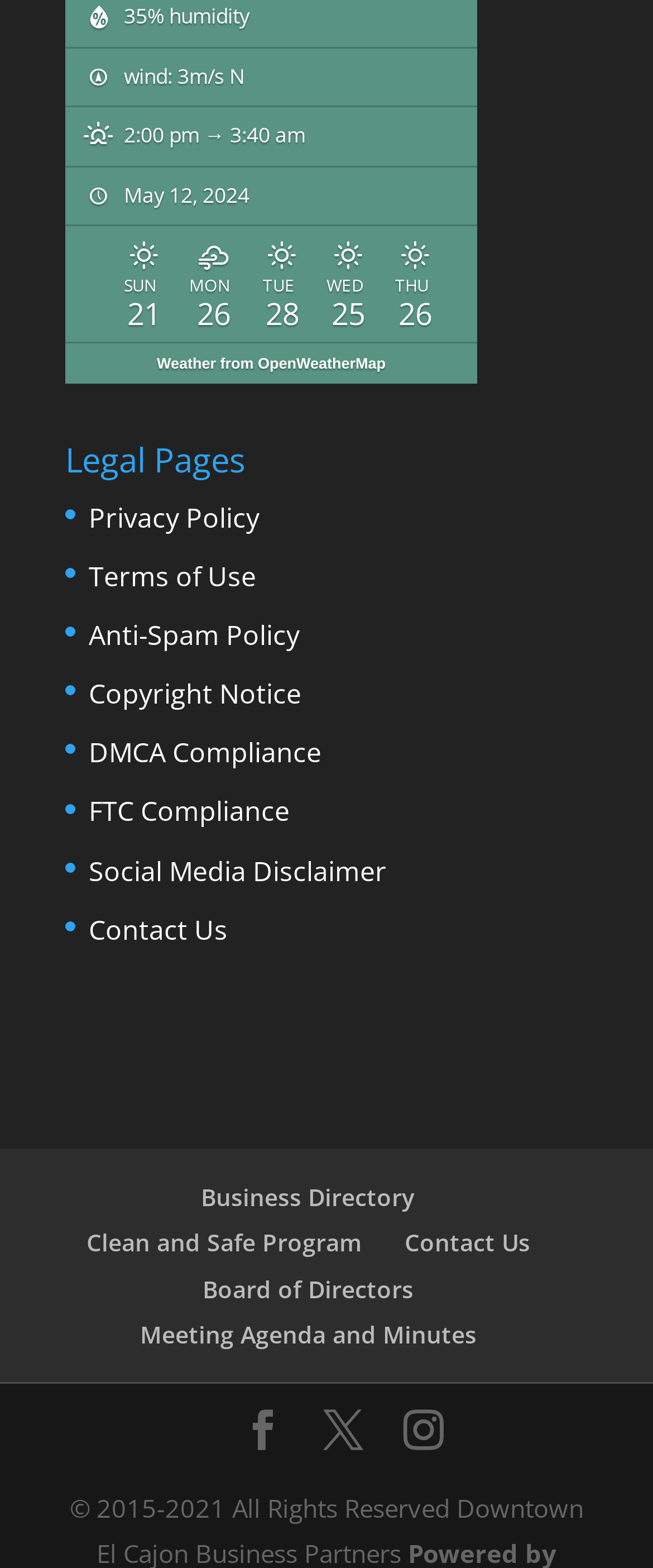Determine the bounding box coordinates of the region to click in order to accomplish the following instruction: "check Lending Practices and Policies in Commercial Banks". Provide the coordinates as four float numbers between 0 and 1, specifically [left, top, right, bottom].

None